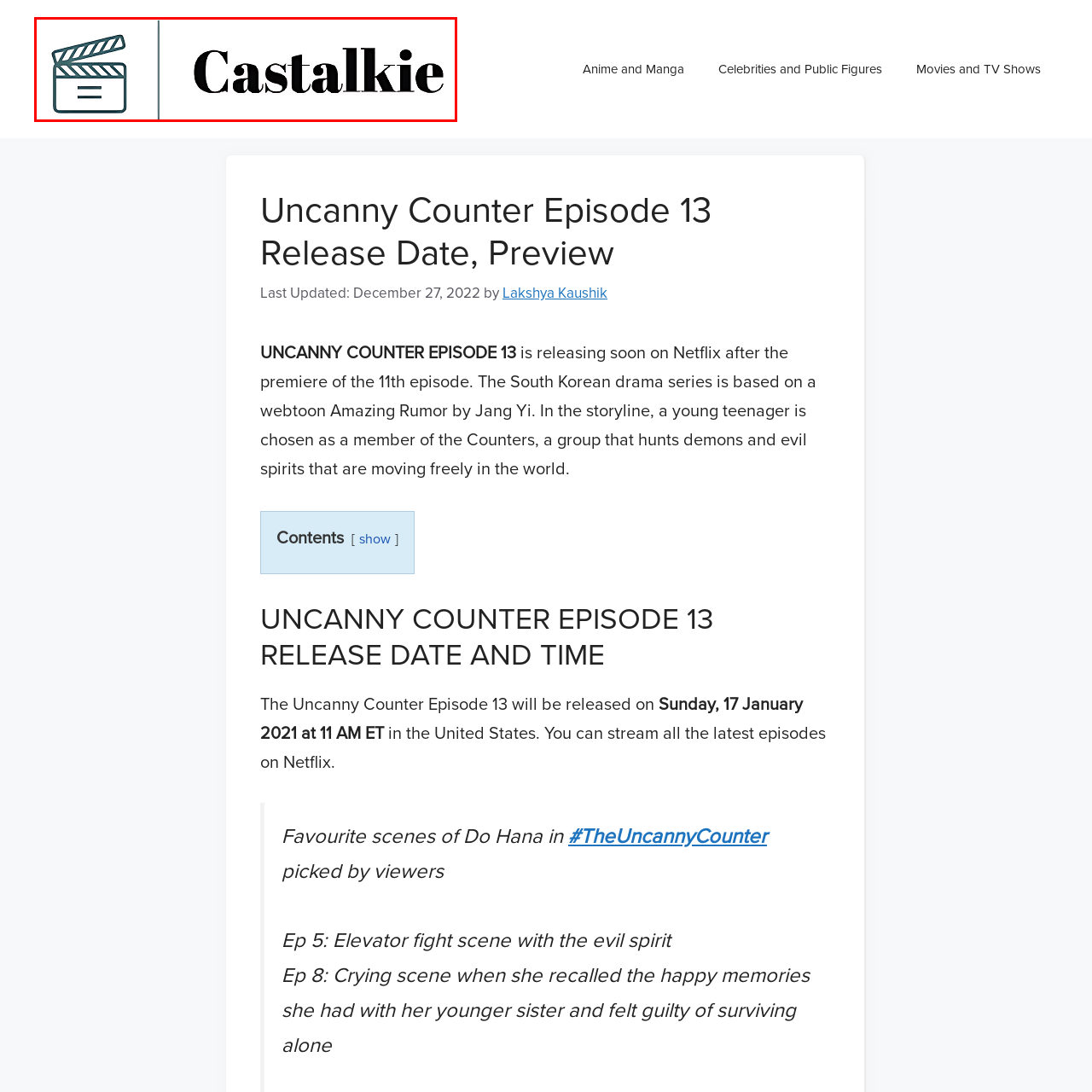Look at the area marked with a blue rectangle, What is the design element used in the logo? 
Provide your answer using a single word or phrase.

Film clapperboard